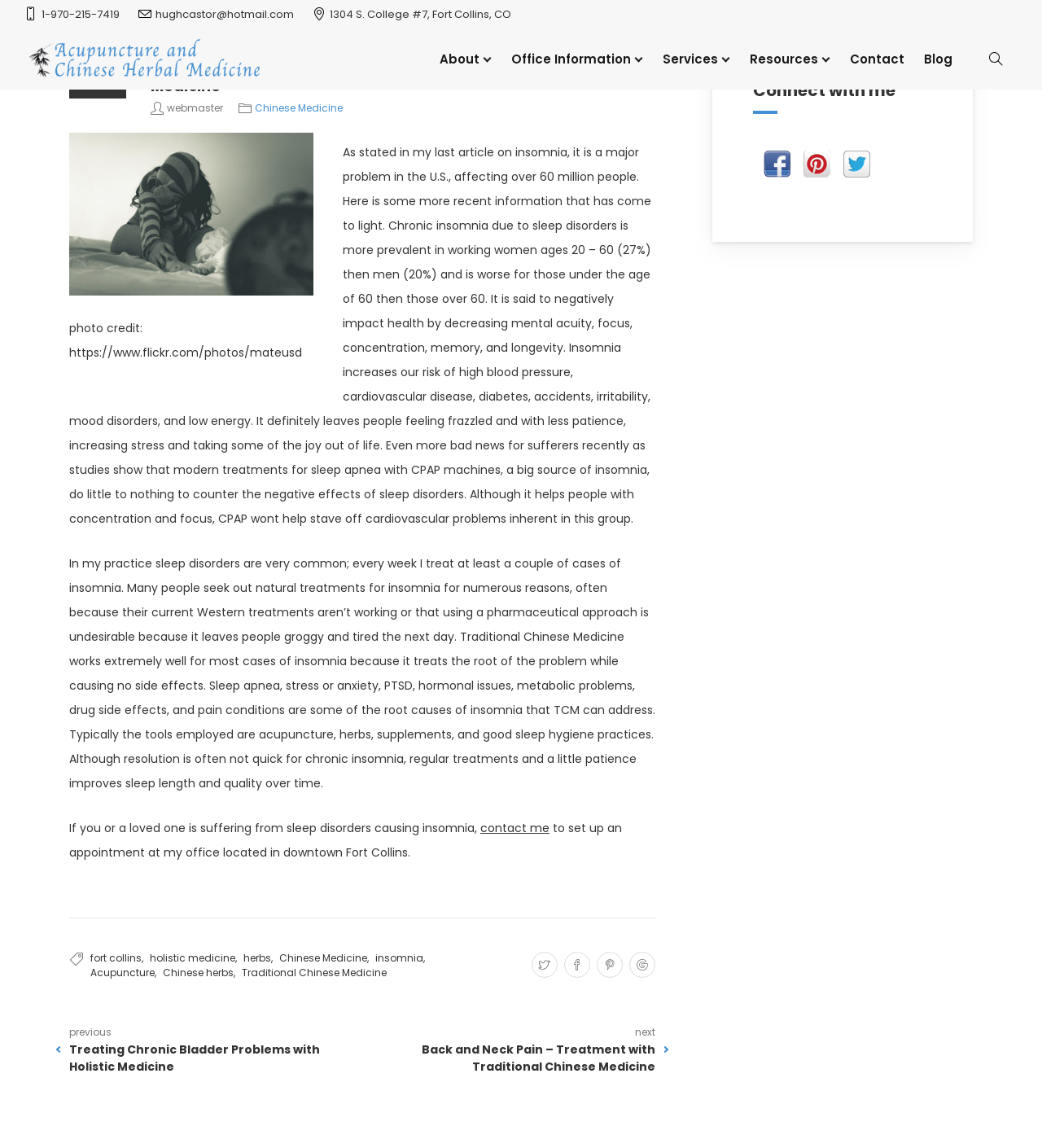Please identify the bounding box coordinates of the clickable area that will fulfill the following instruction: "connect with me on Facebook". The coordinates should be in the format of four float numbers between 0 and 1, i.e., [left, top, right, bottom].

[0.733, 0.124, 0.759, 0.167]